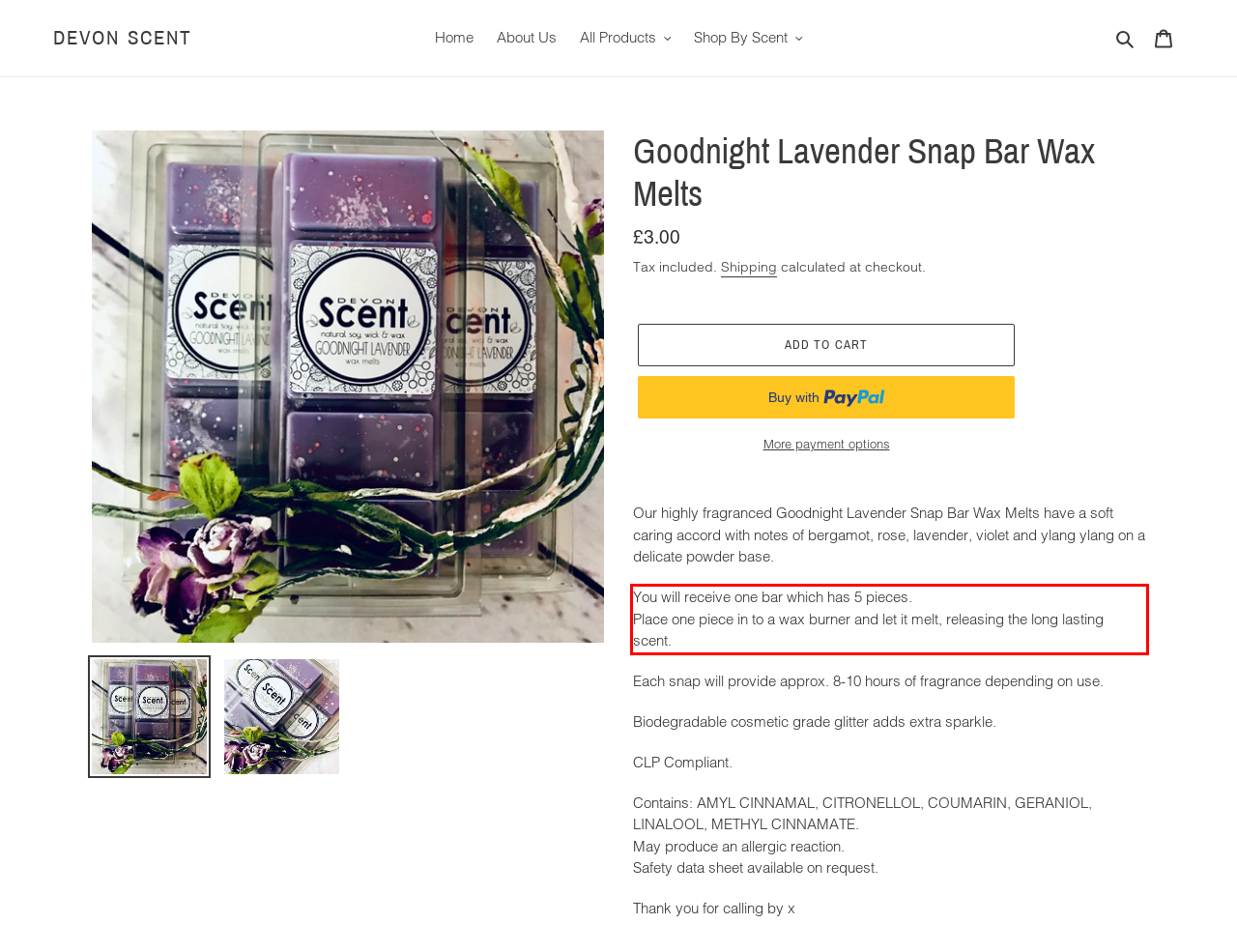There is a UI element on the webpage screenshot marked by a red bounding box. Extract and generate the text content from within this red box.

You will receive one bar which has 5 pieces. Place one piece in to a wax burner and let it melt, releasing the long lasting scent.